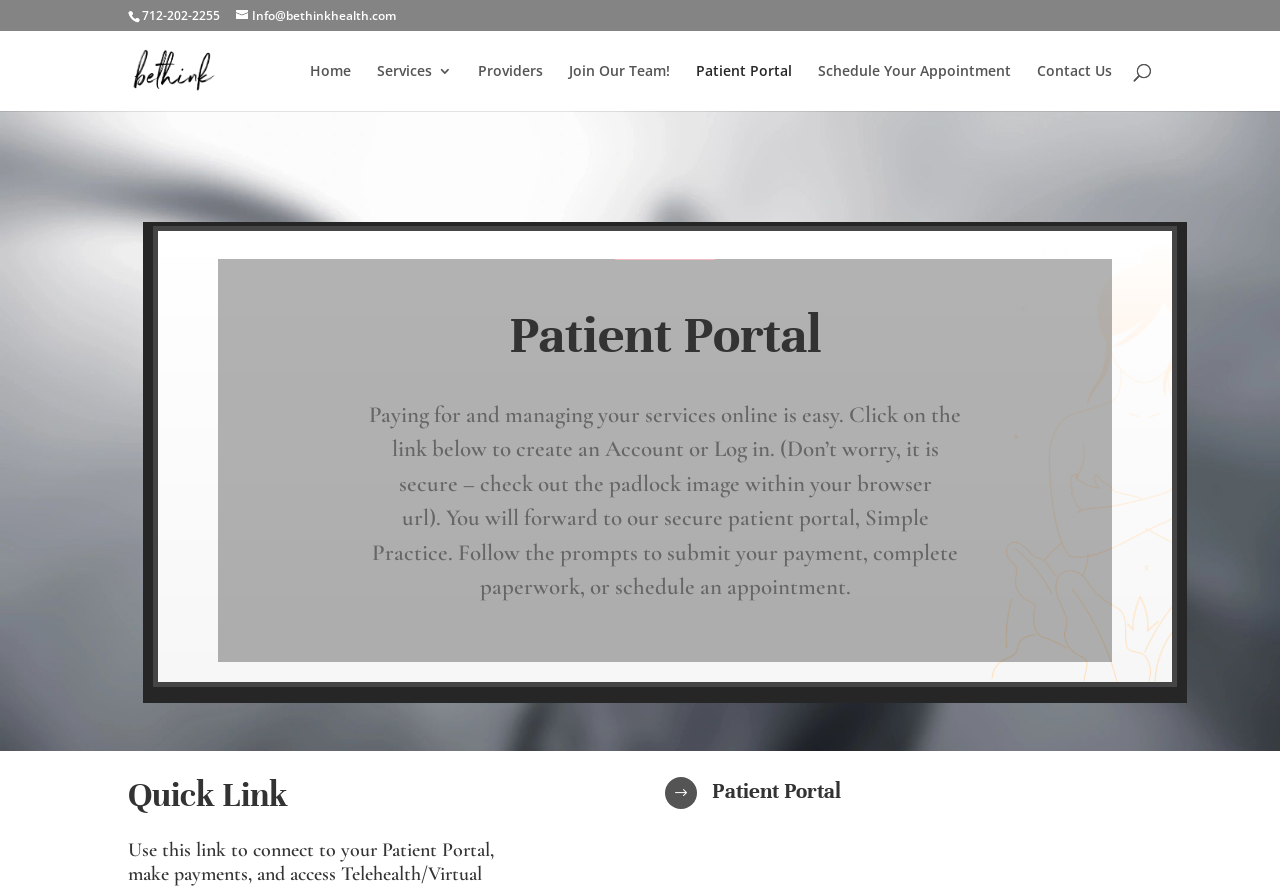Specify the bounding box coordinates of the element's region that should be clicked to achieve the following instruction: "Search for something". The bounding box coordinates consist of four float numbers between 0 and 1, in the format [left, top, right, bottom].

[0.1, 0.035, 0.9, 0.036]